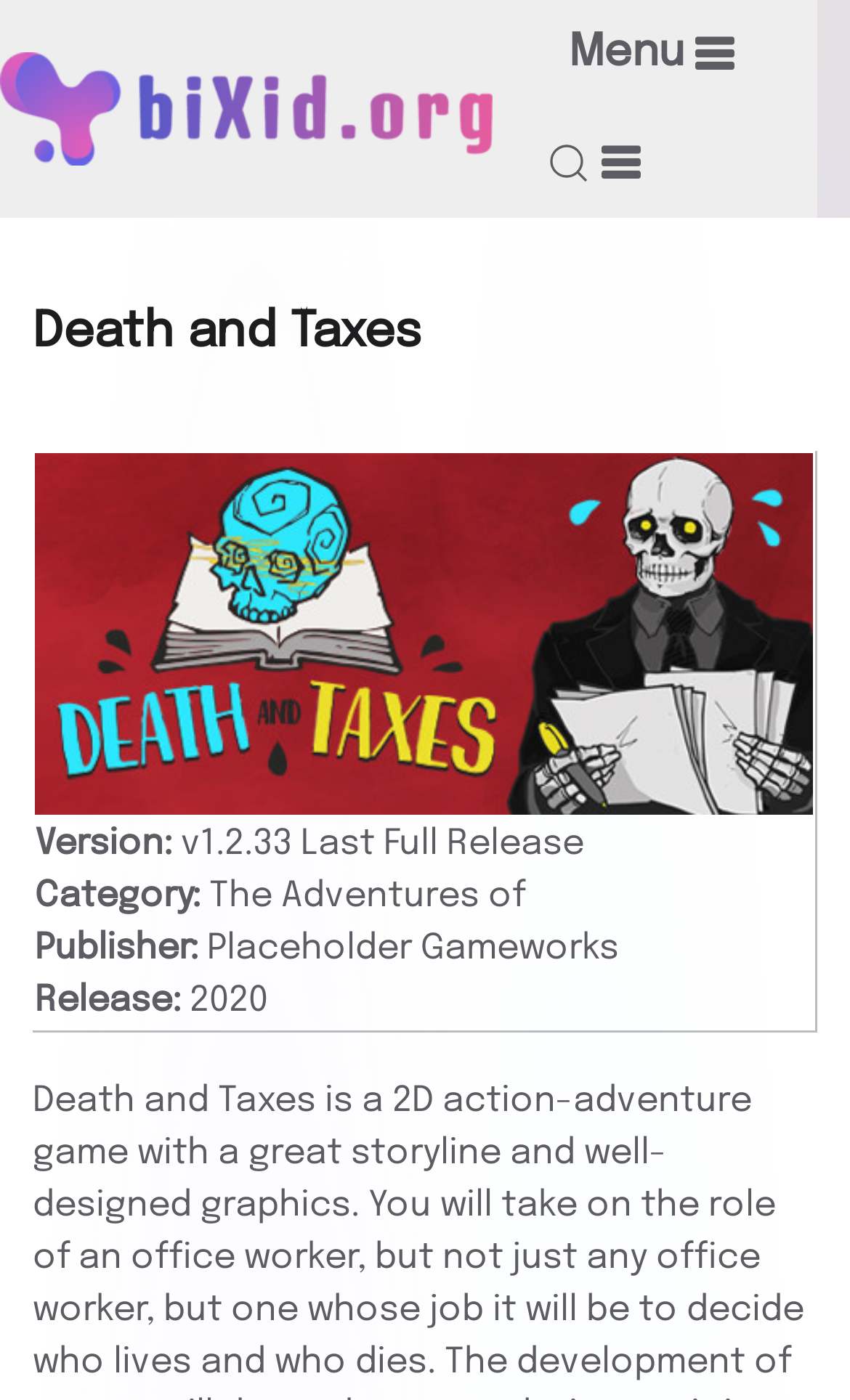Identify the primary heading of the webpage and provide its text.

Death and Taxes